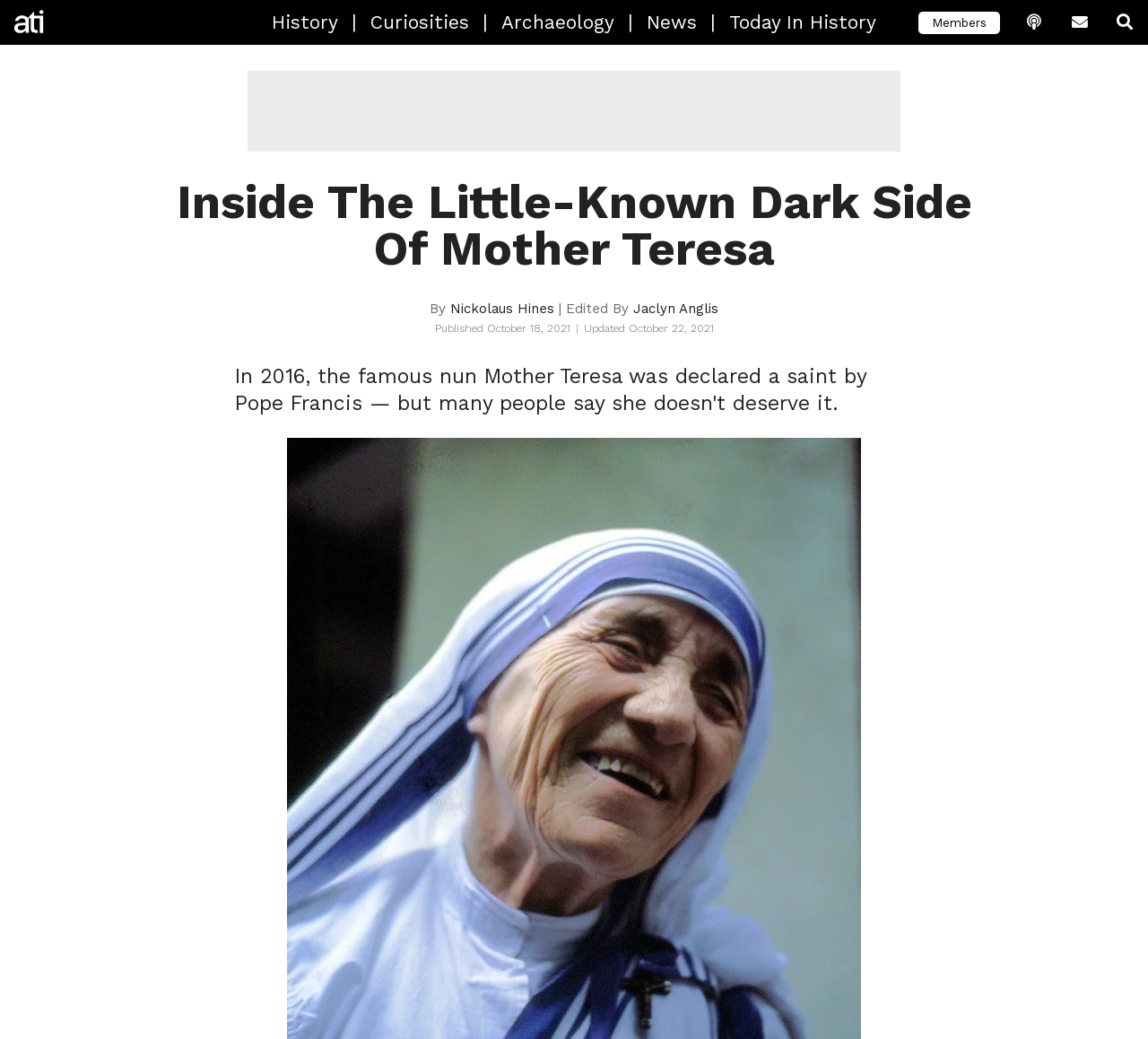Describe the entire webpage, focusing on both content and design.

The webpage is about Mother Teresa's legacy, with a focus on the controversy surrounding her canonization as a saint. At the top left of the page, there is a link to "All That's Interesting" accompanied by a small image. To the right of this, there are several links to different categories, including "History", "Curiosities", "Archaeology", "News", and "Today In History", separated by vertical lines. 

Below these links, there is a heading that reads "Inside The Little-Known Dark Side Of Mother Teresa". The author of the article, Nickolaus Hines, and the editor, Jaclyn Anglis, are credited below this heading. The publication and update dates, October 18, 2021, and October 22, 2021, respectively, are also displayed.

The main content of the article begins with a heading that summarizes the controversy, stating that many people believe Mother Teresa does not deserve to be a saint. The article likely delves into the reasons behind this sentiment, exploring the darker aspects of her legacy.